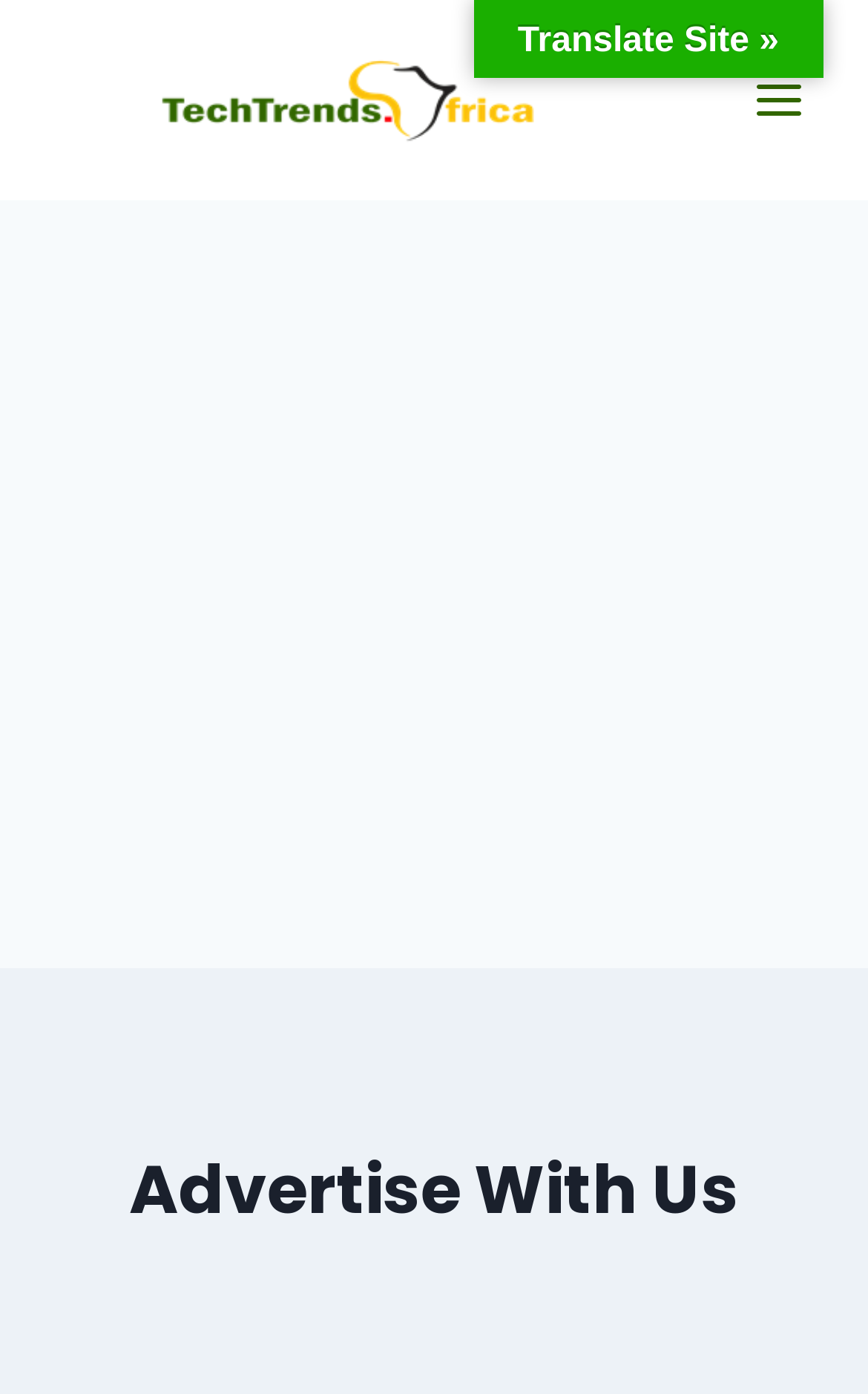Please identify and generate the text content of the webpage's main heading.

Advertise With Us